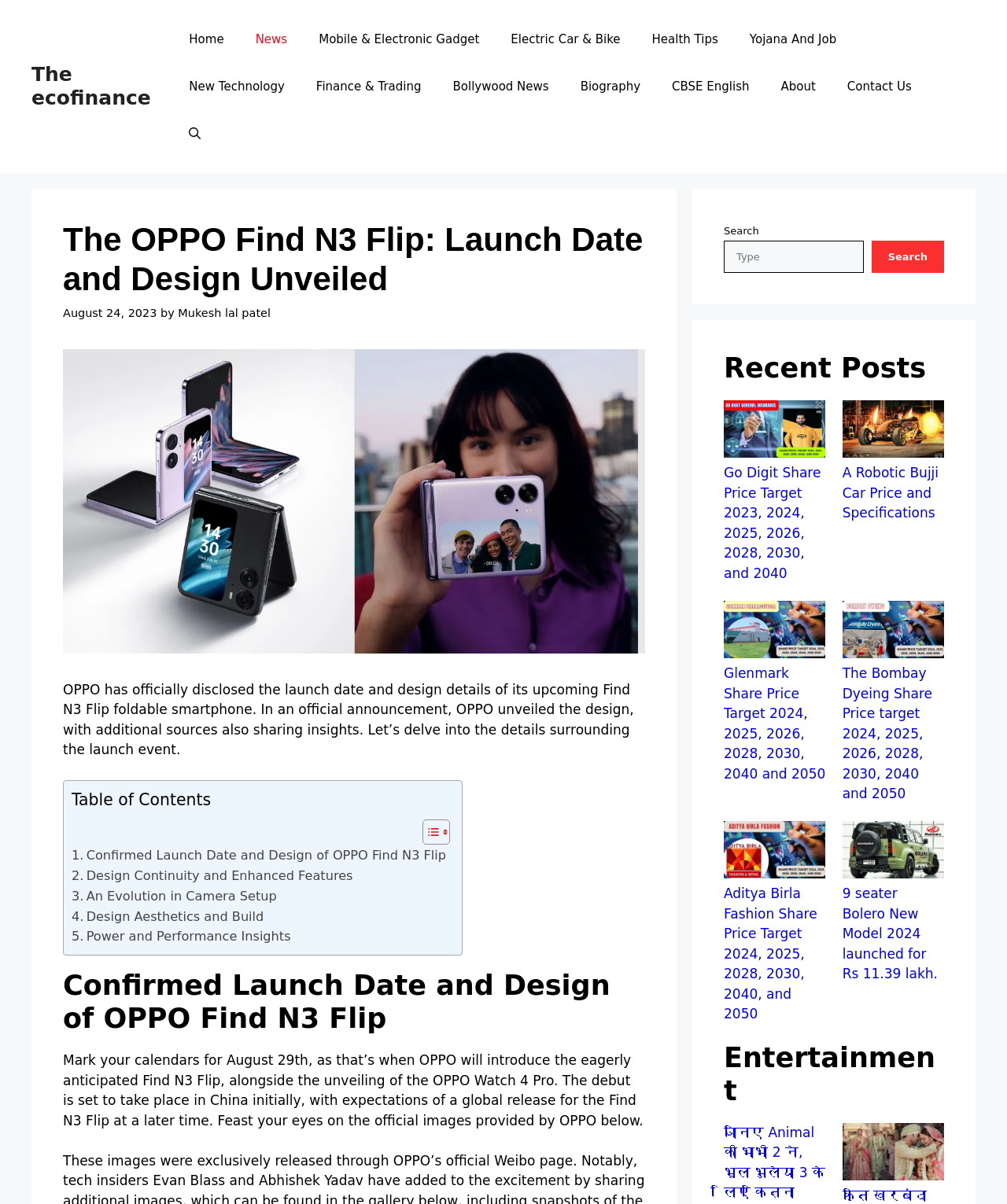Determine the bounding box for the UI element as described: "Health Tips". The coordinates should be represented as four float numbers between 0 and 1, formatted as [left, top, right, bottom].

[0.632, 0.013, 0.729, 0.052]